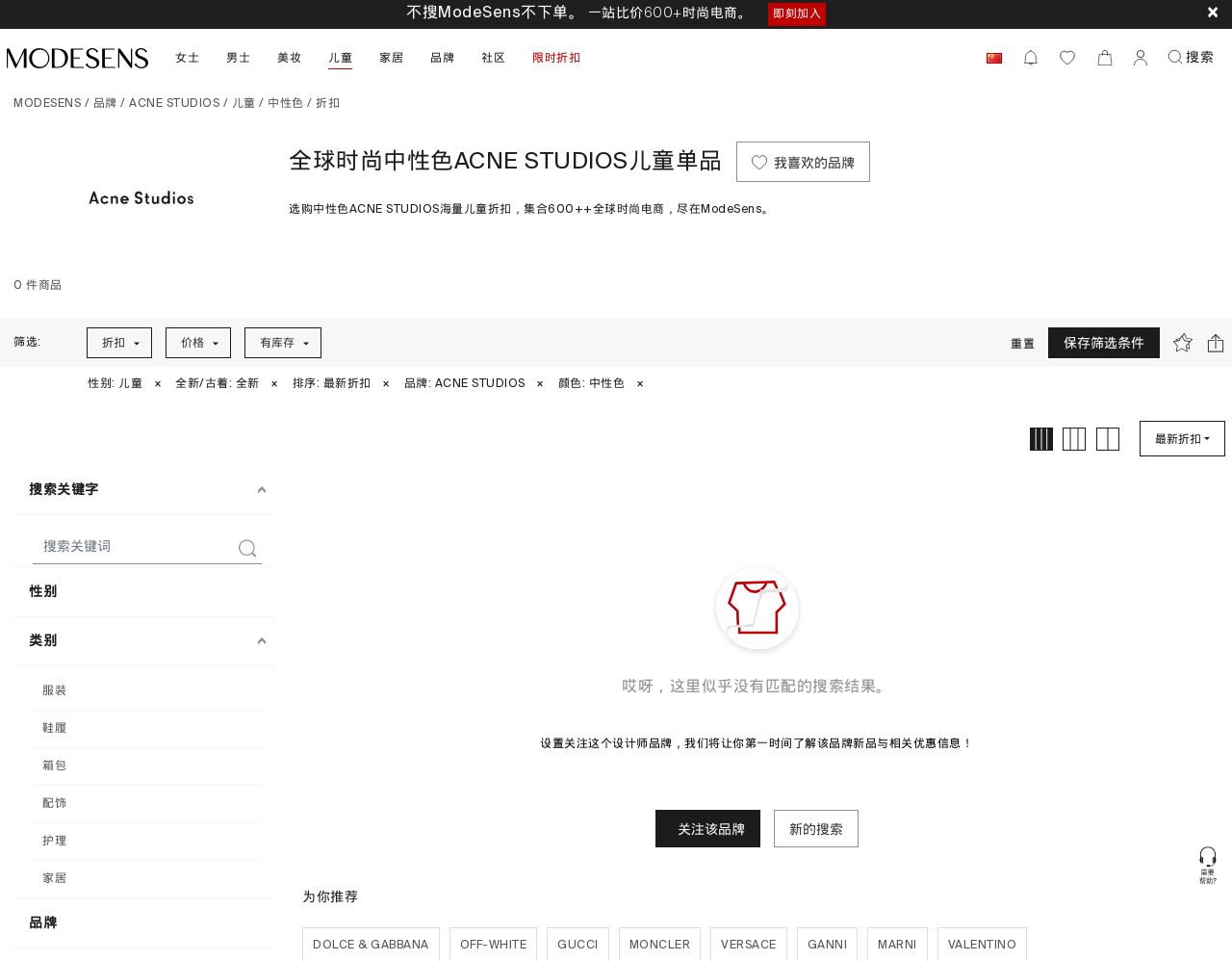Determine the bounding box coordinates for the region that must be clicked to execute the following instruction: "View shopping bag".

[0.889, 0.052, 0.904, 0.068]